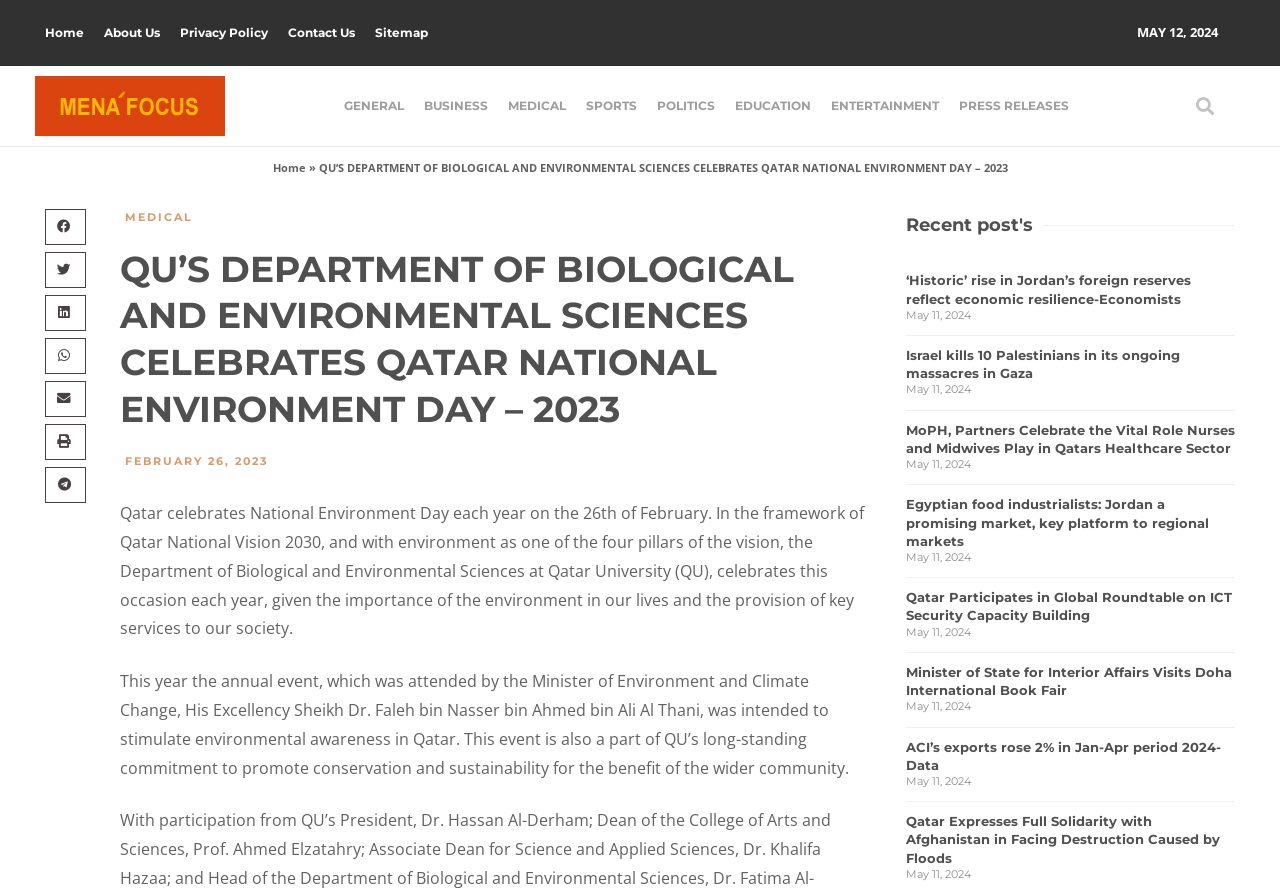Please identify the bounding box coordinates of the element that needs to be clicked to perform the following instruction: "Read the article 'Historic’ rise in Jordan’s foreign reserves reflect economic resilience-Economists'".

[0.708, 0.306, 0.93, 0.345]